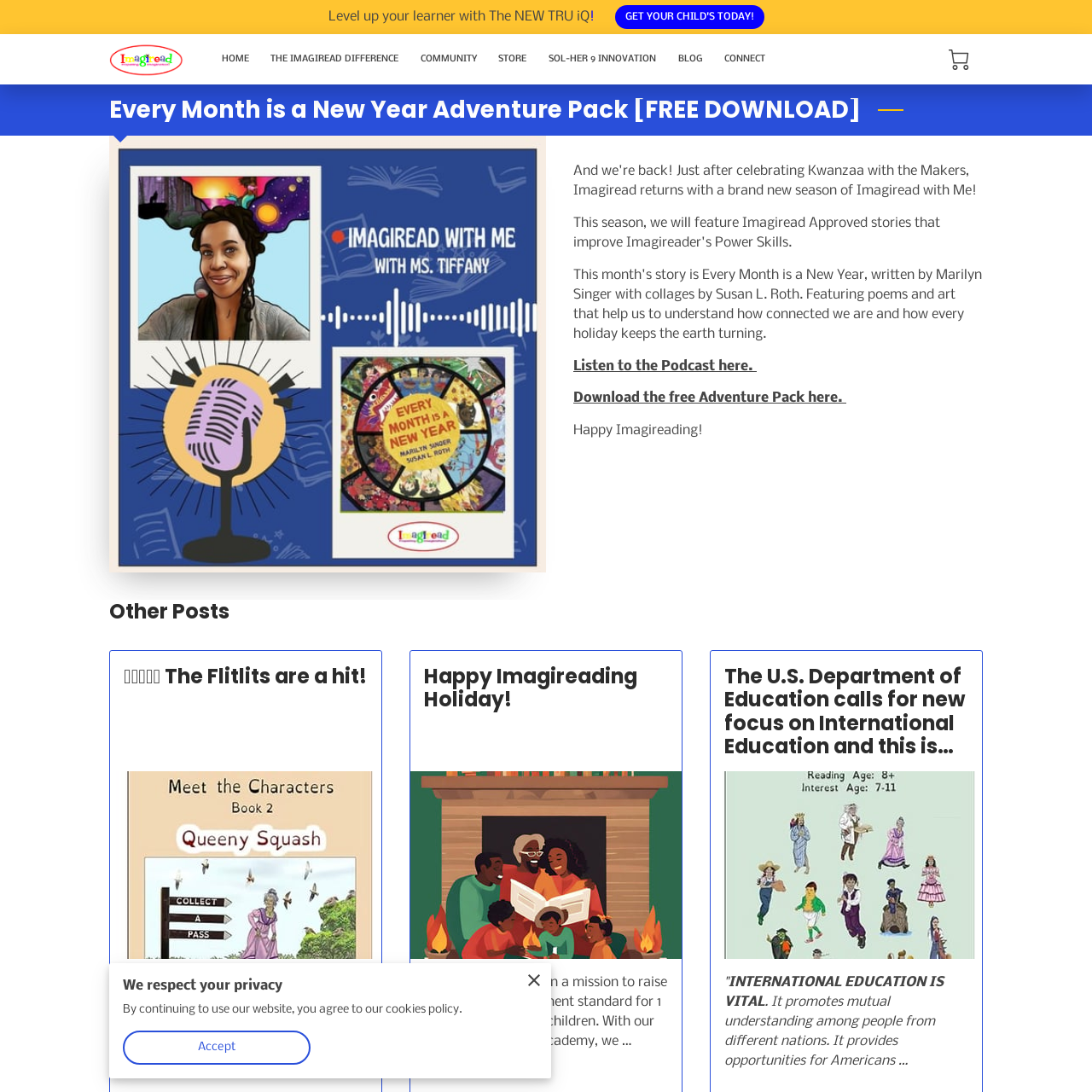How many posts are listed under 'Other Posts'?
Based on the image, provide your answer in one word or phrase.

3